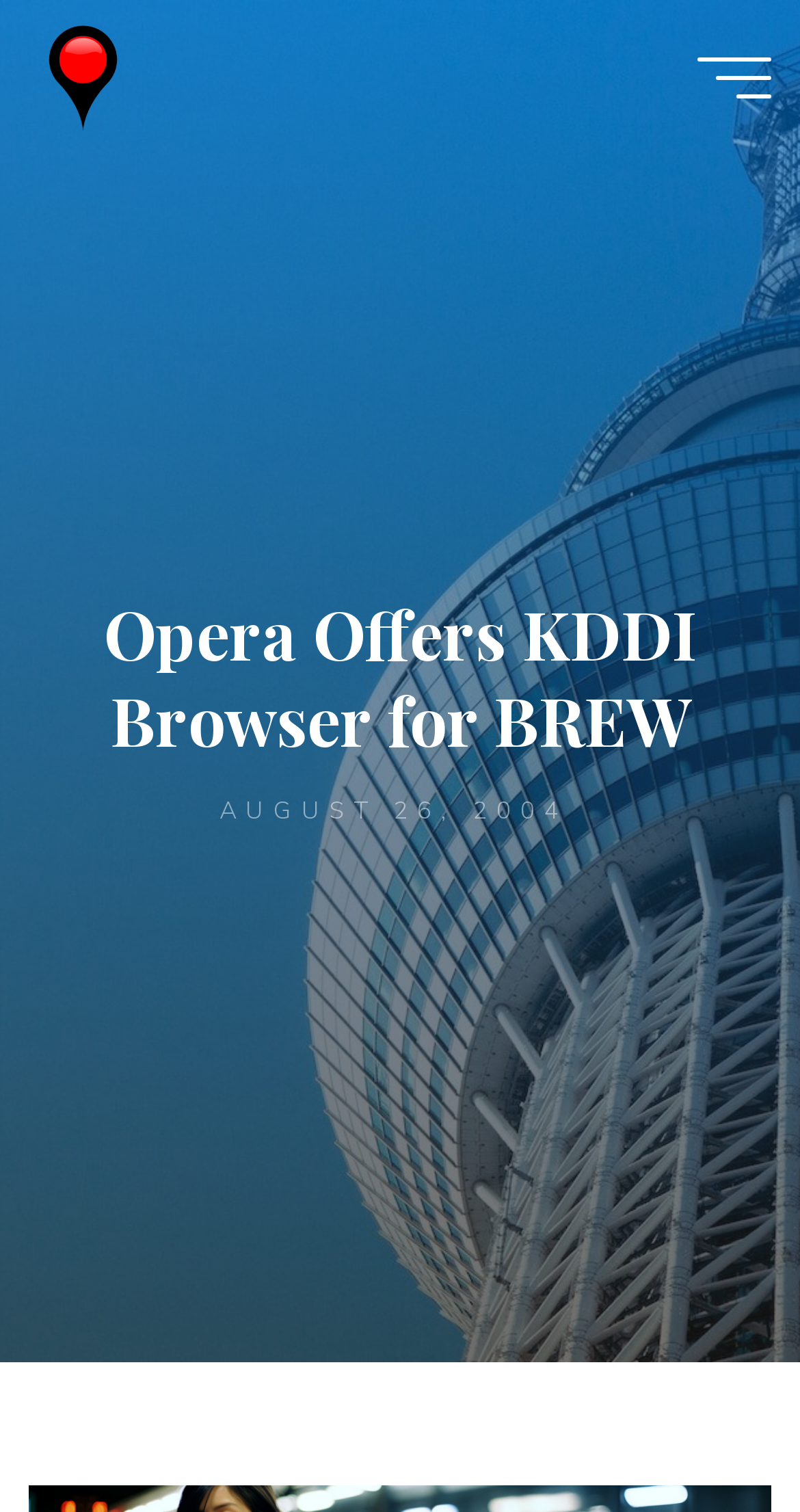Provide a brief response using a word or short phrase to this question:
What is the name of the website that this webpage belongs to?

Wireless Watch Japan